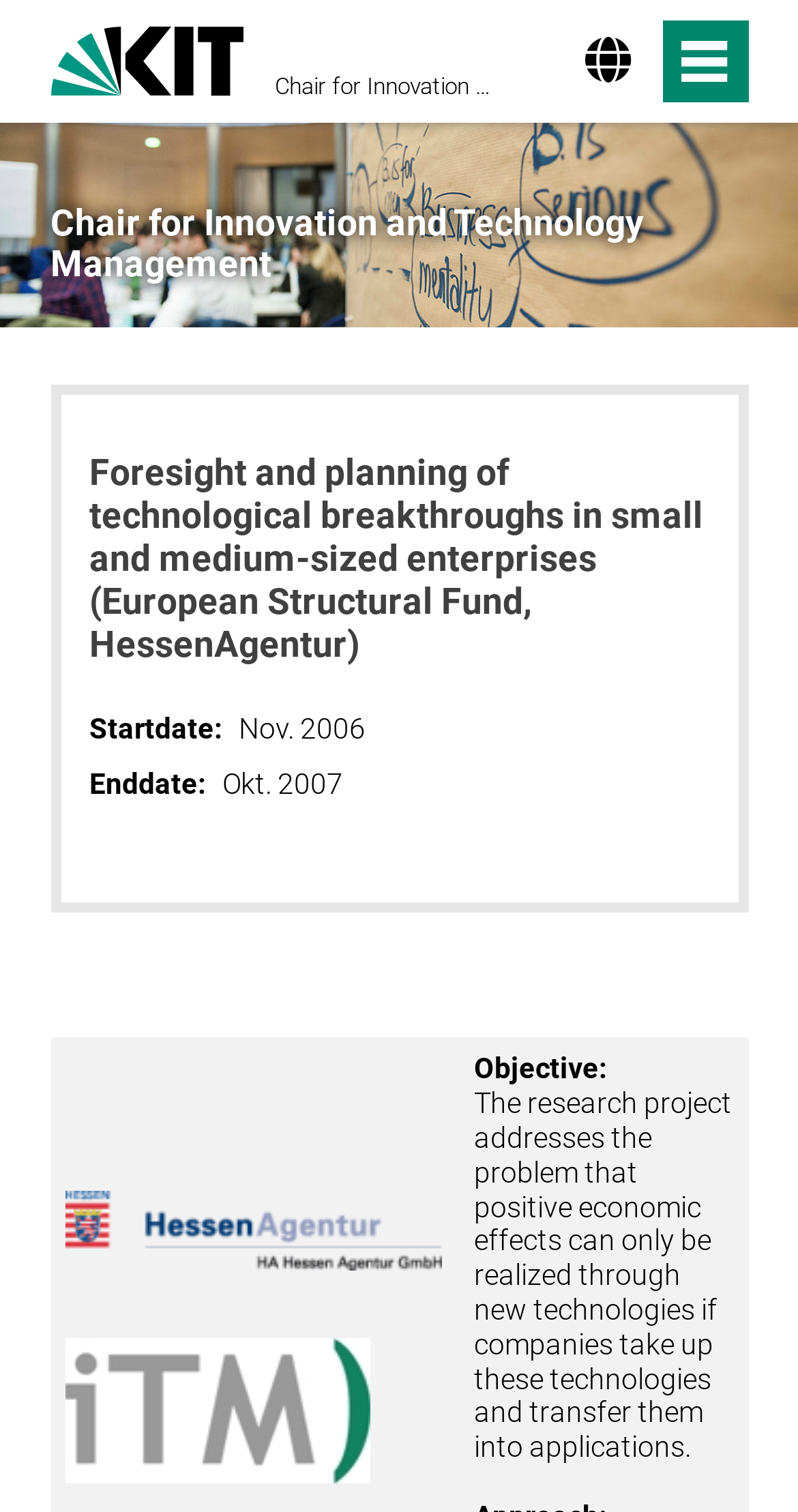How many links are there in the top section?
Answer the question with a detailed explanation, including all necessary information.

There are two links in the top section of the webpage, one is 'KIT - Karlsruhe Institute of Technology' and the other is a button with no text.